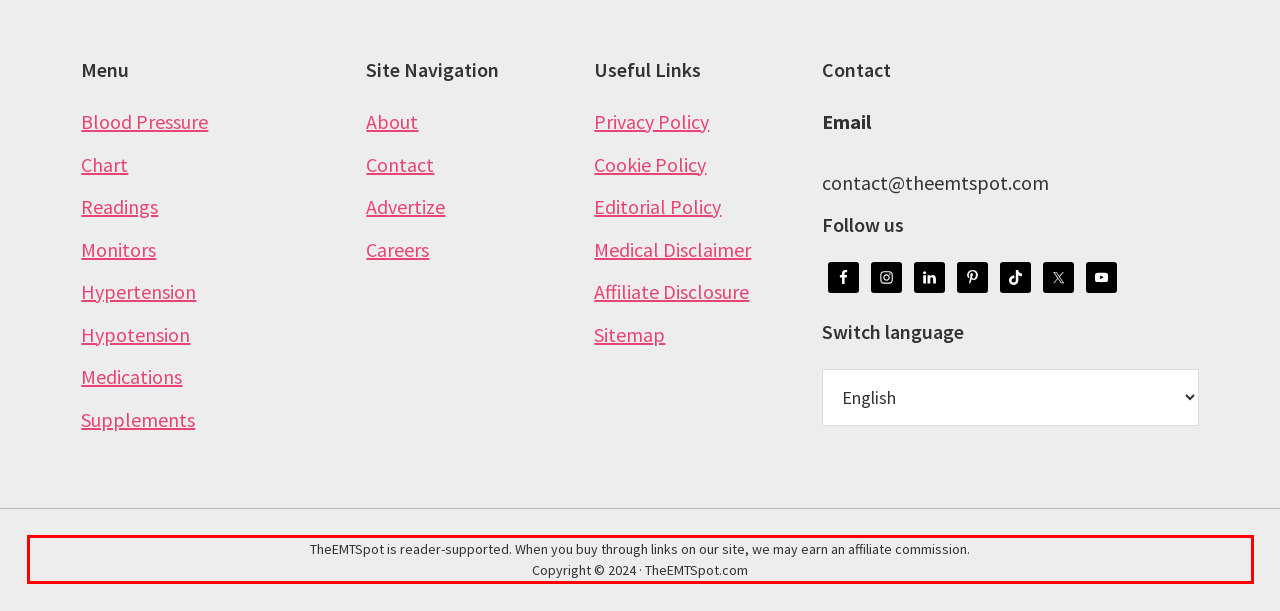Review the webpage screenshot provided, and perform OCR to extract the text from the red bounding box.

TheEMTSpot is reader-supported. When you buy through links on our site, we may earn an affiliate commission. Copyright © 2024 · TheEMTSpot.com